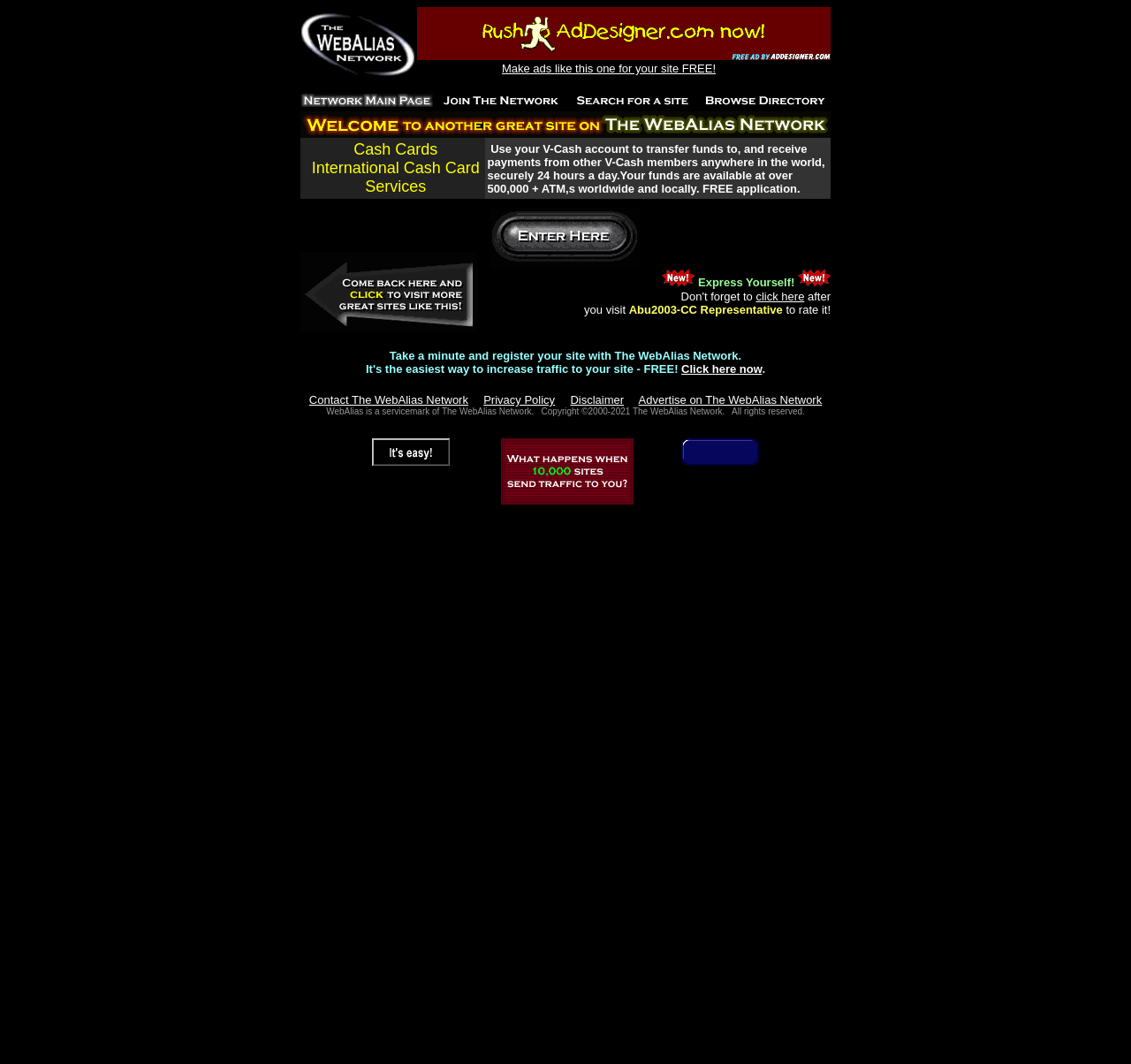Answer the question briefly using a single word or phrase: 
What can be done with V-Cash account?

Transfer funds and receive payments